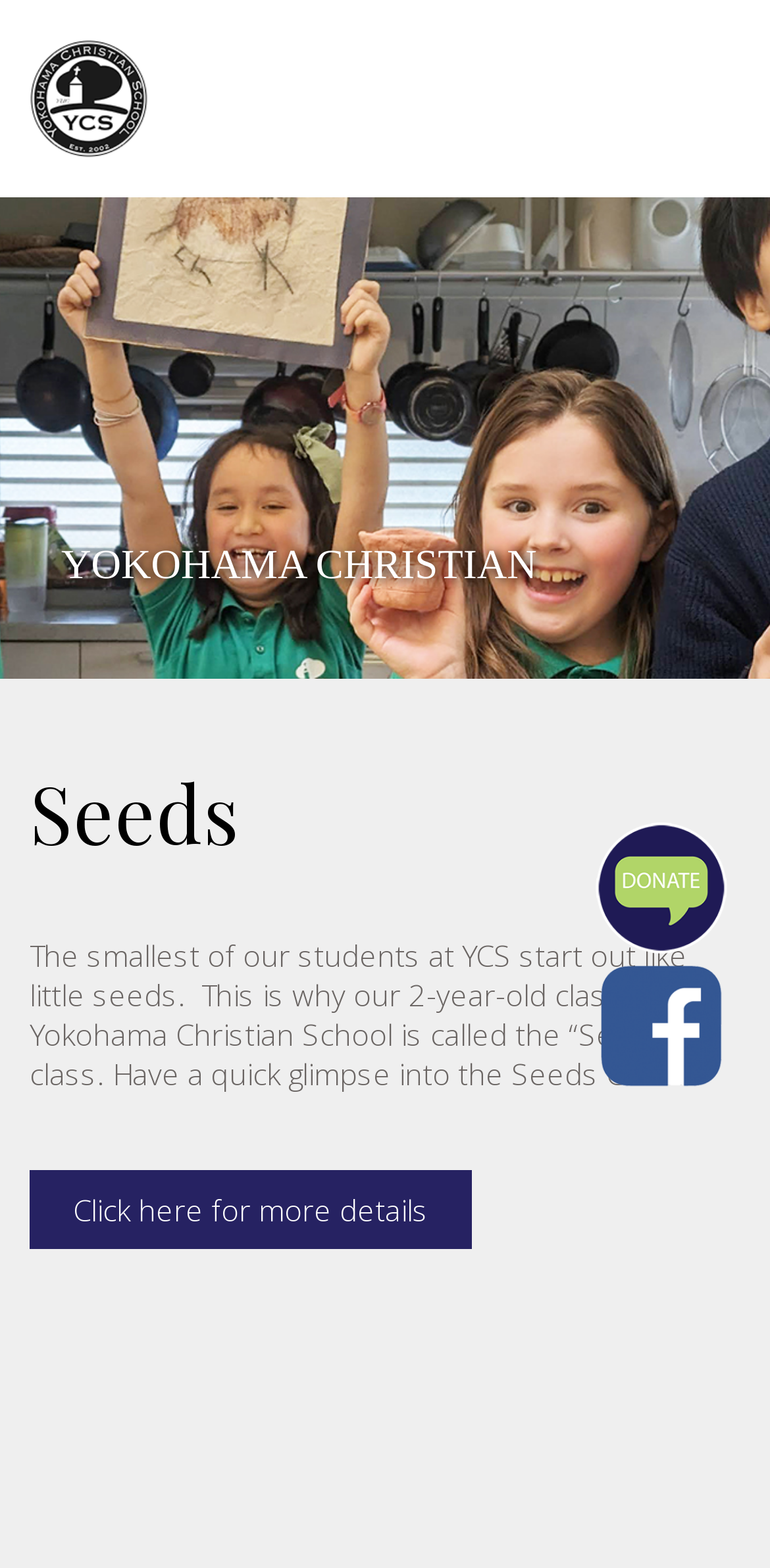What action can I take to support the school?
Using the image as a reference, give a one-word or short phrase answer.

Donate